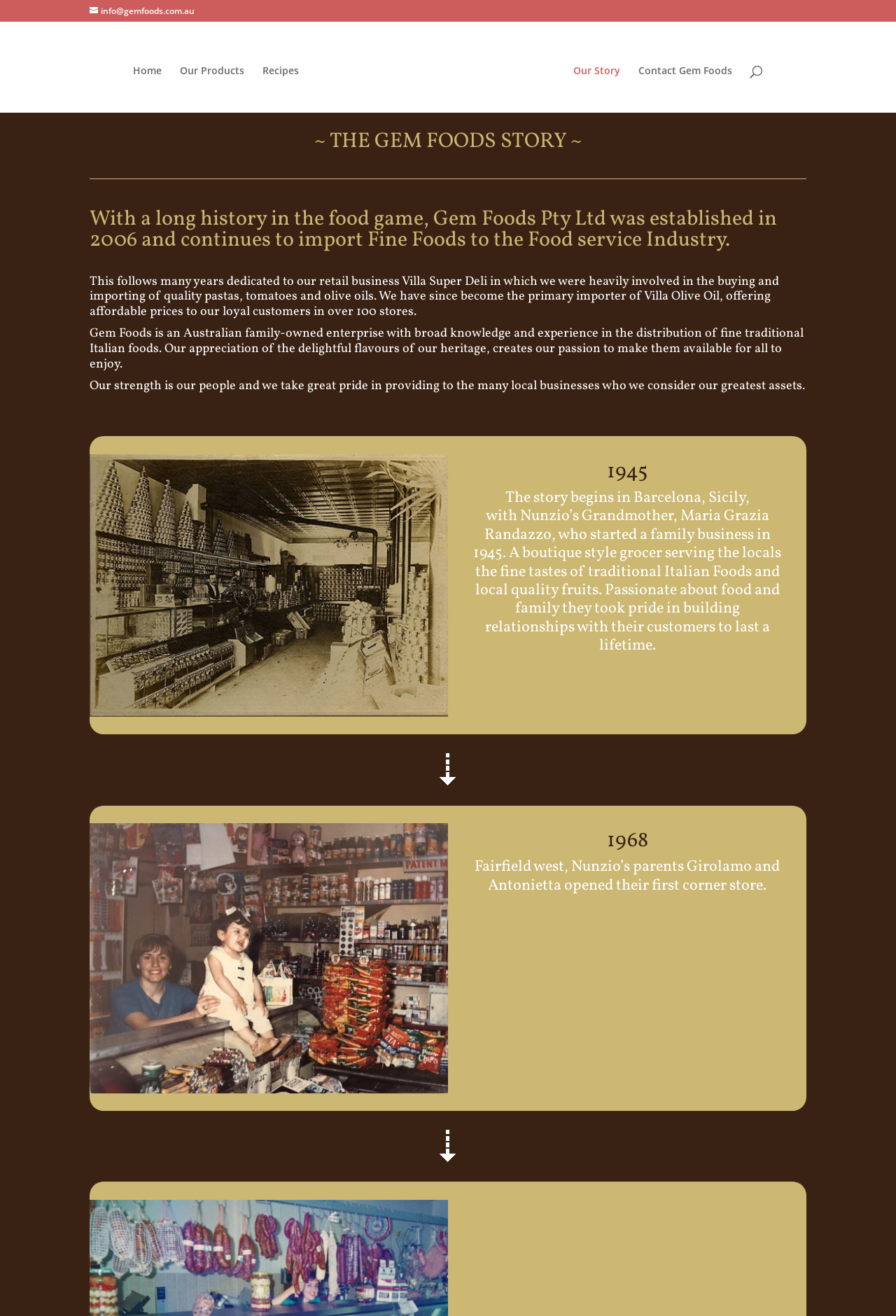Locate the bounding box coordinates of the element that needs to be clicked to carry out the instruction: "Contact Gem Foods". The coordinates should be given as four float numbers ranging from 0 to 1, i.e., [left, top, right, bottom].

[0.712, 0.05, 0.817, 0.086]